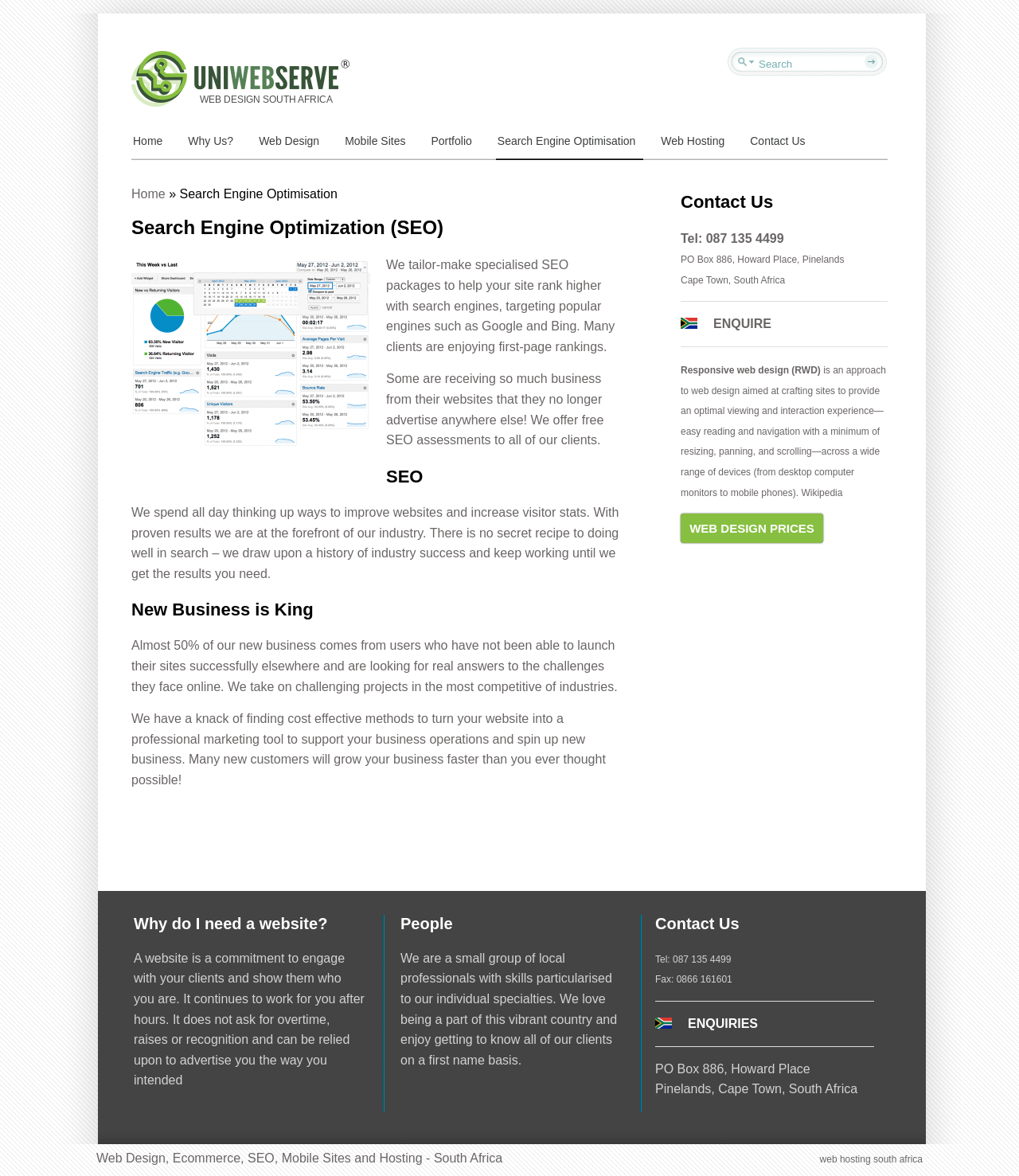Please identify the bounding box coordinates for the region that you need to click to follow this instruction: "Download as PDF".

None